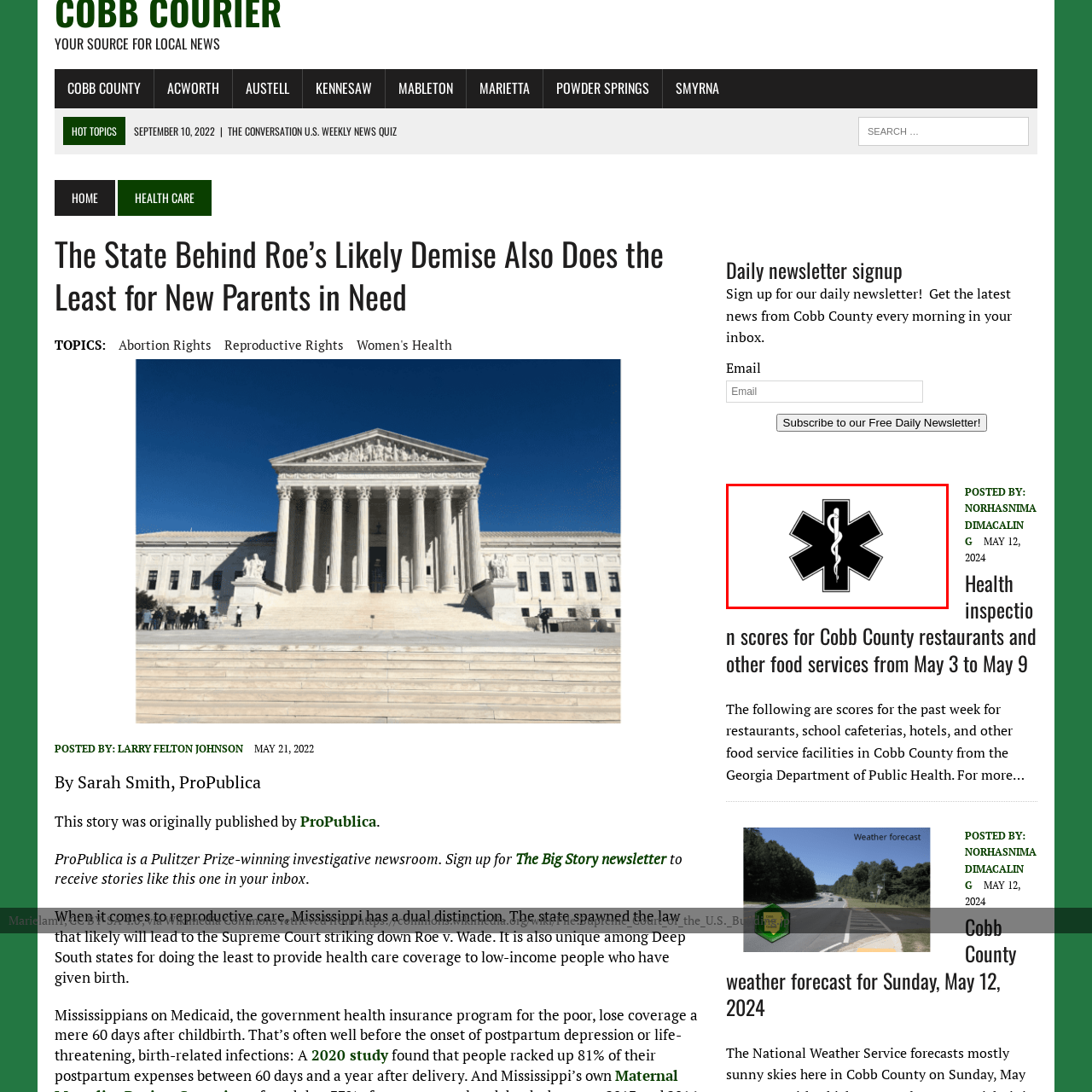Look at the image enclosed within the red outline and answer the question with a single word or phrase:
Where is the Star of Life symbol often seen?

Ambulances and emergency vehicles